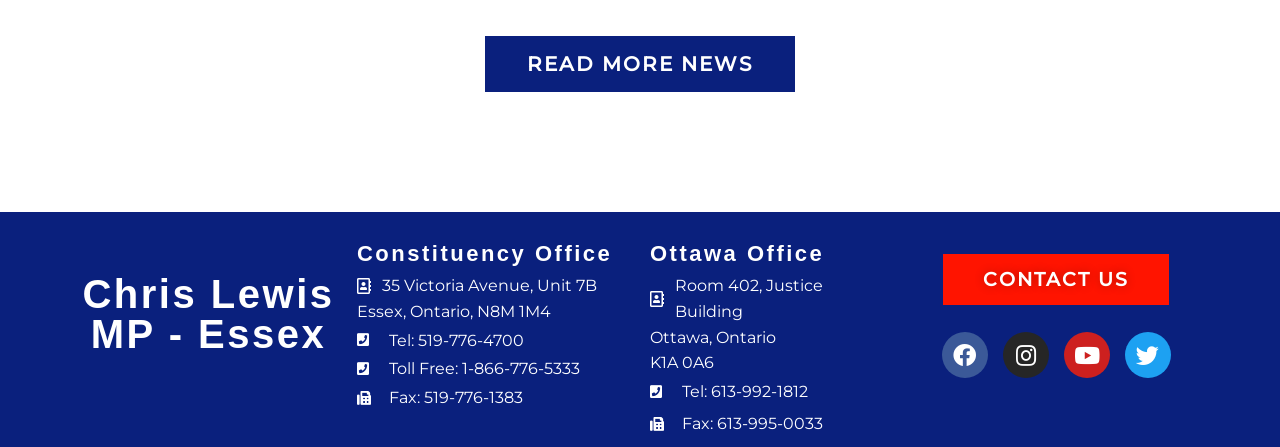Identify and provide the bounding box for the element described by: "Twitter".

[0.879, 0.744, 0.915, 0.847]